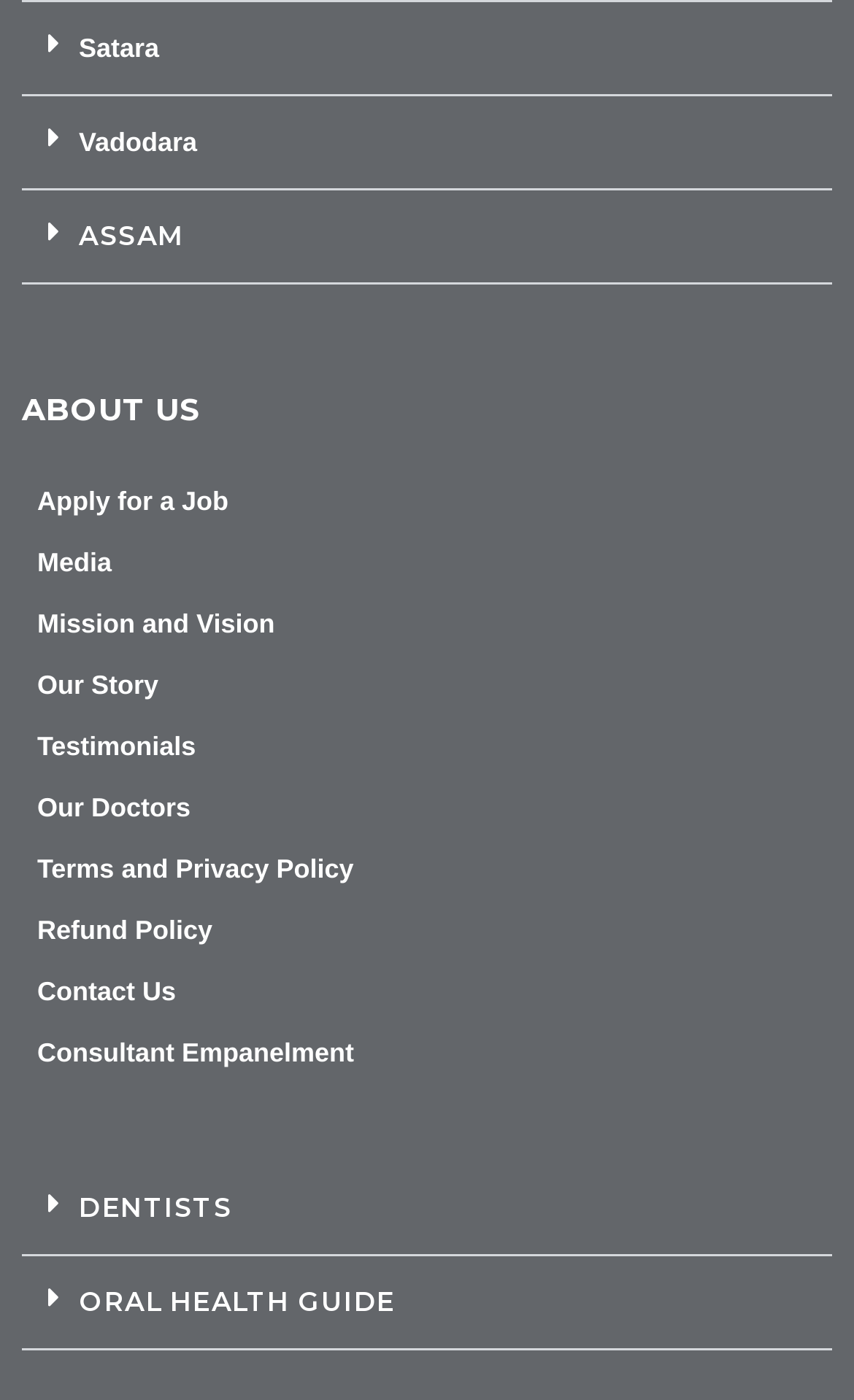Please determine the bounding box coordinates of the element to click on in order to accomplish the following task: "View June 2014". Ensure the coordinates are four float numbers ranging from 0 to 1, i.e., [left, top, right, bottom].

None